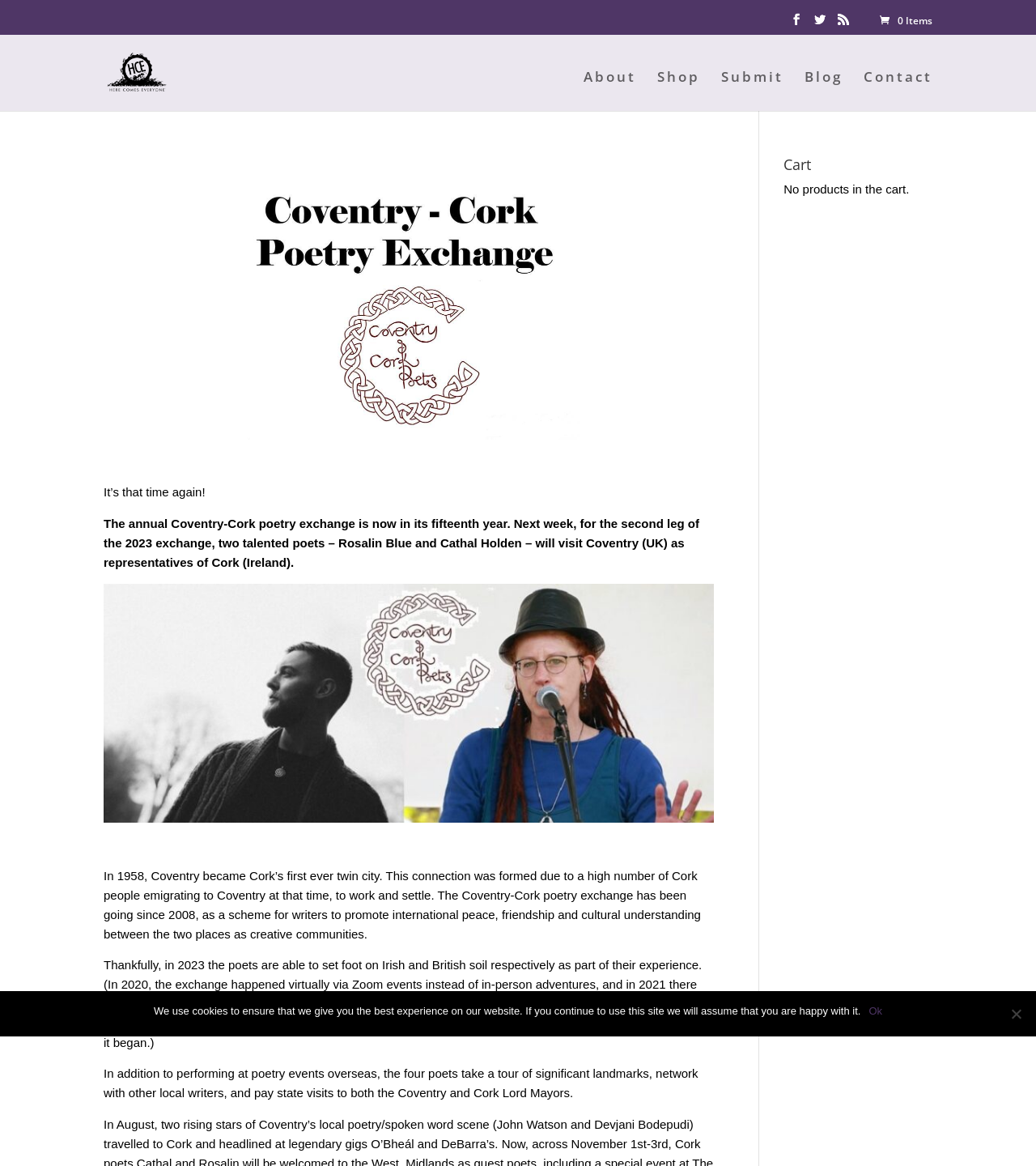Please give a concise answer to this question using a single word or phrase: 
What is the name of the anthology?

'Twin Skies'